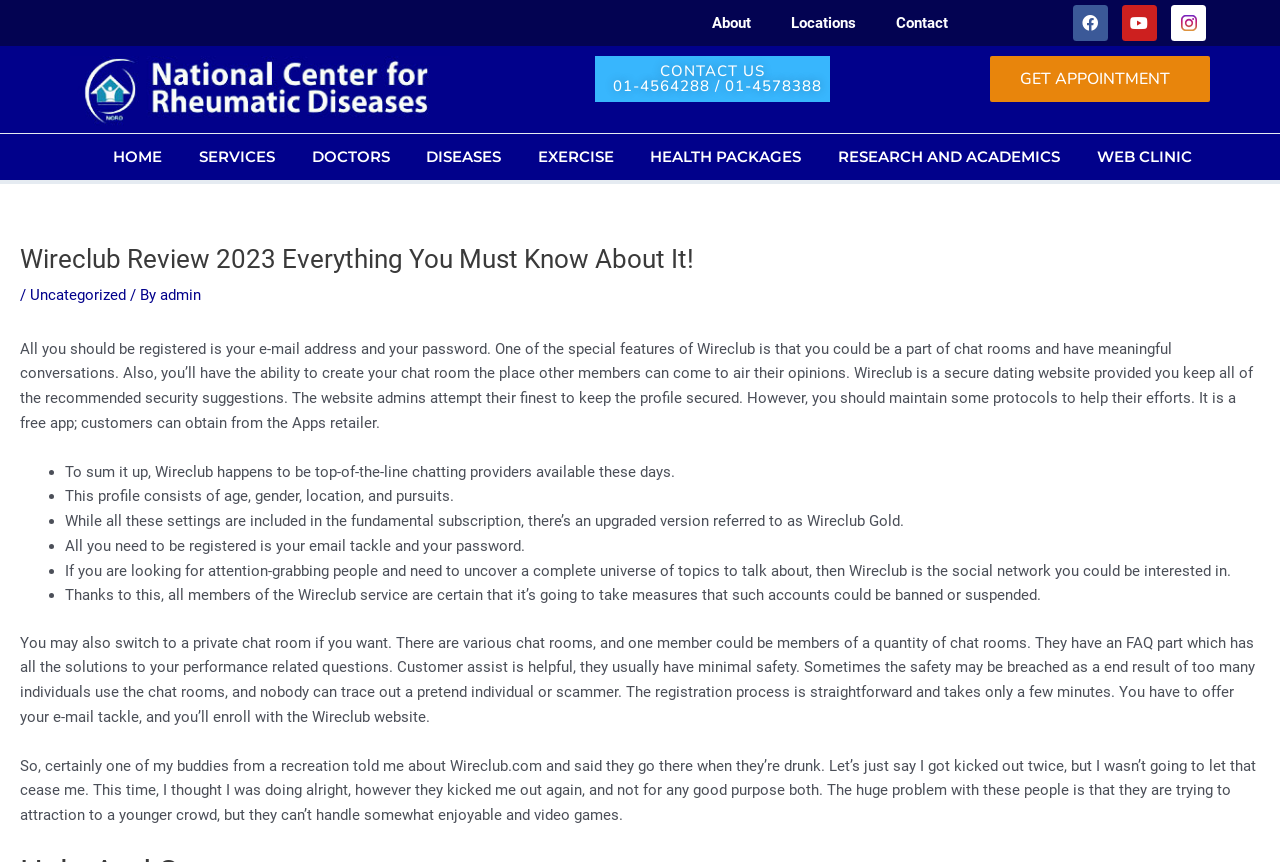Locate the bounding box coordinates of the element to click to perform the following action: 'Click on the 'About' link'. The coordinates should be given as four float values between 0 and 1, in the form of [left, top, right, bottom].

[0.541, 0.0, 0.602, 0.053]